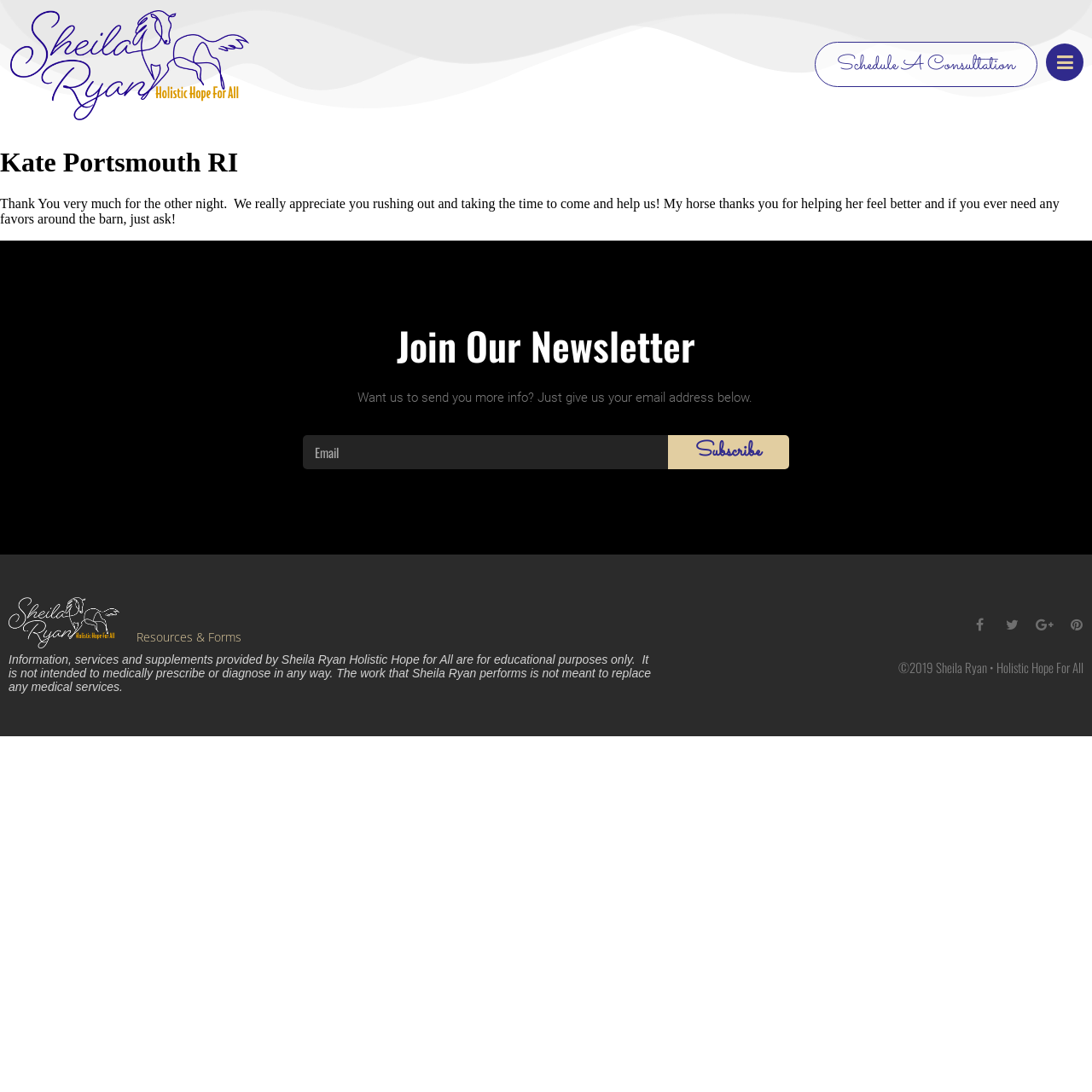What is the theme of the resources and forms provided?
Look at the screenshot and respond with a single word or phrase.

Holistic Hope For All